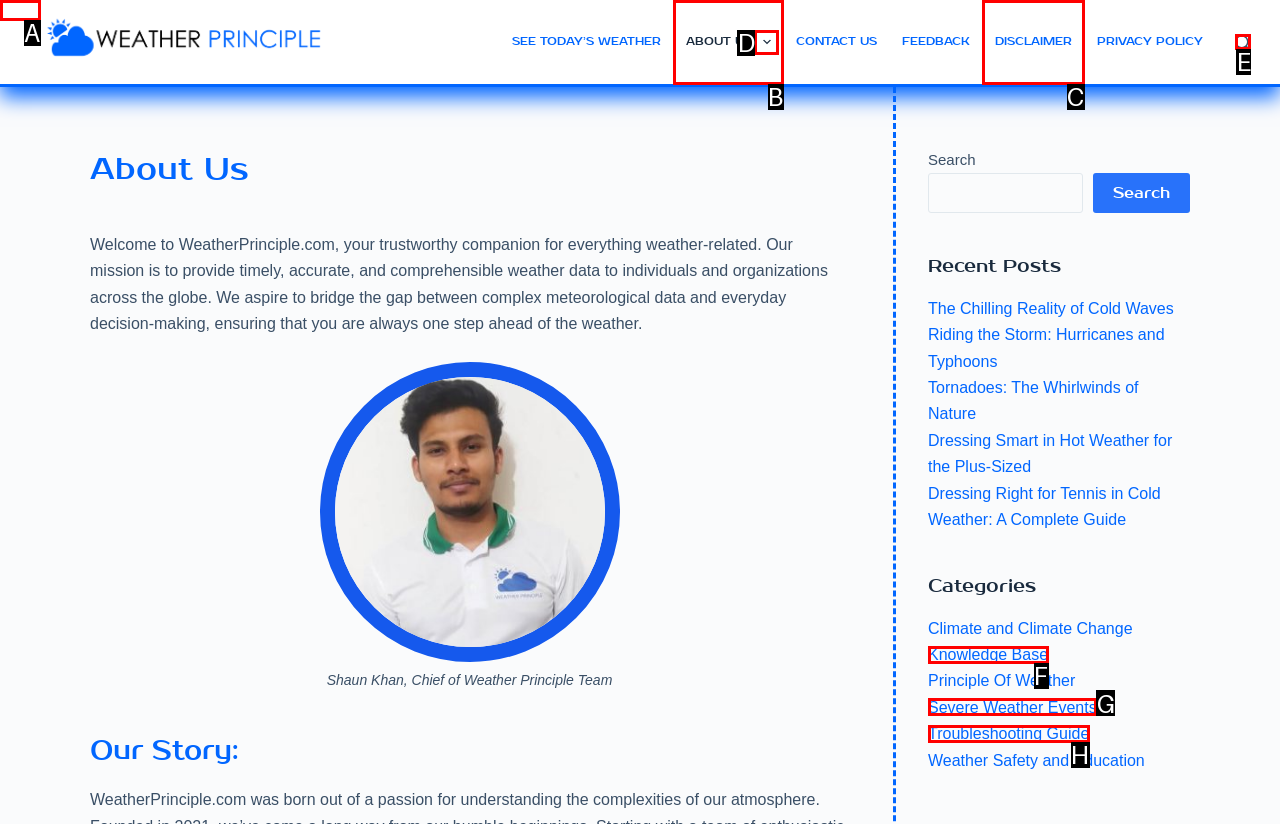Identify the correct choice to execute this task: Search for weather-related information
Respond with the letter corresponding to the right option from the available choices.

E